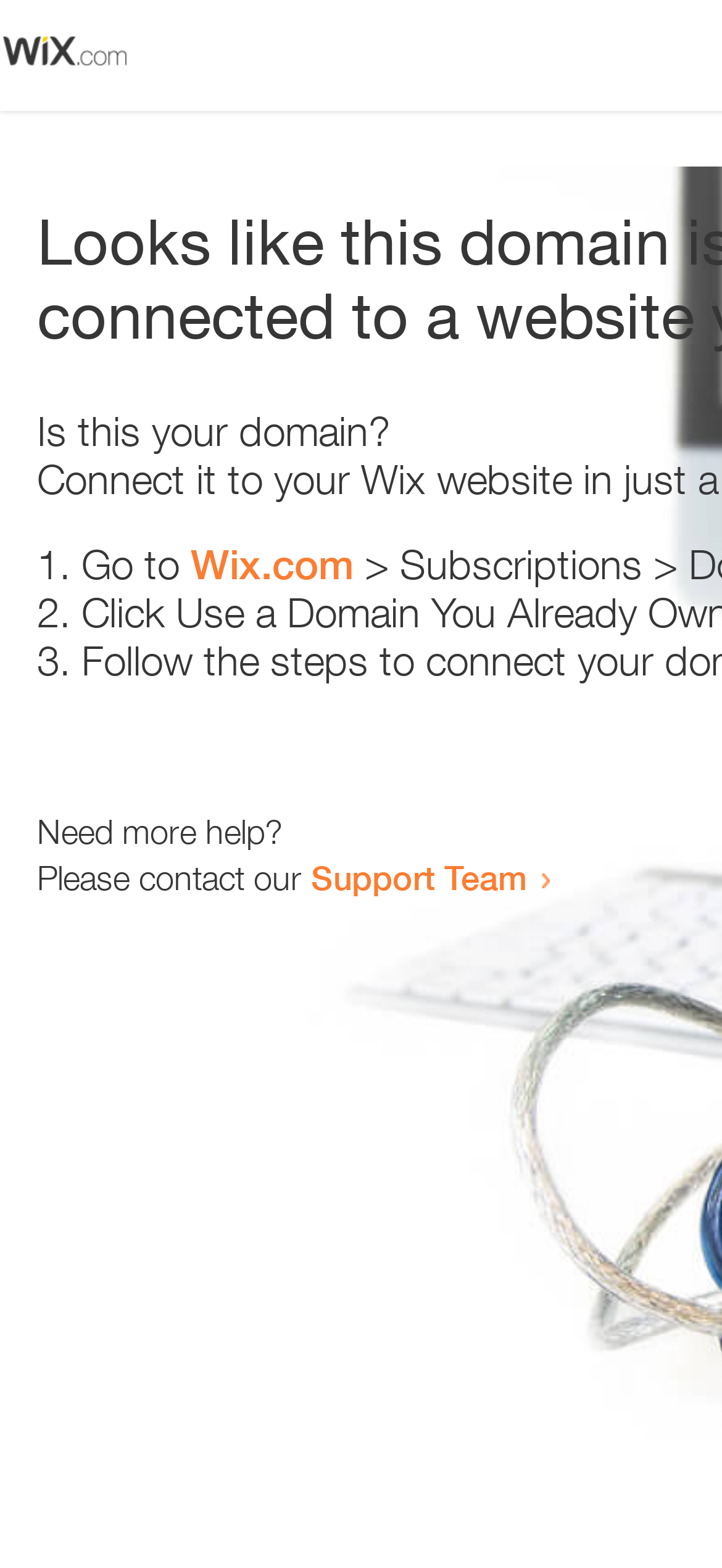What is the support team contact method?
Provide a thorough and detailed answer to the question.

The webpage contains a link 'Support Team' which suggests that the support team can be contacted by clicking on this link. The exact contact method is not specified, but it is likely to be an email or a contact form.